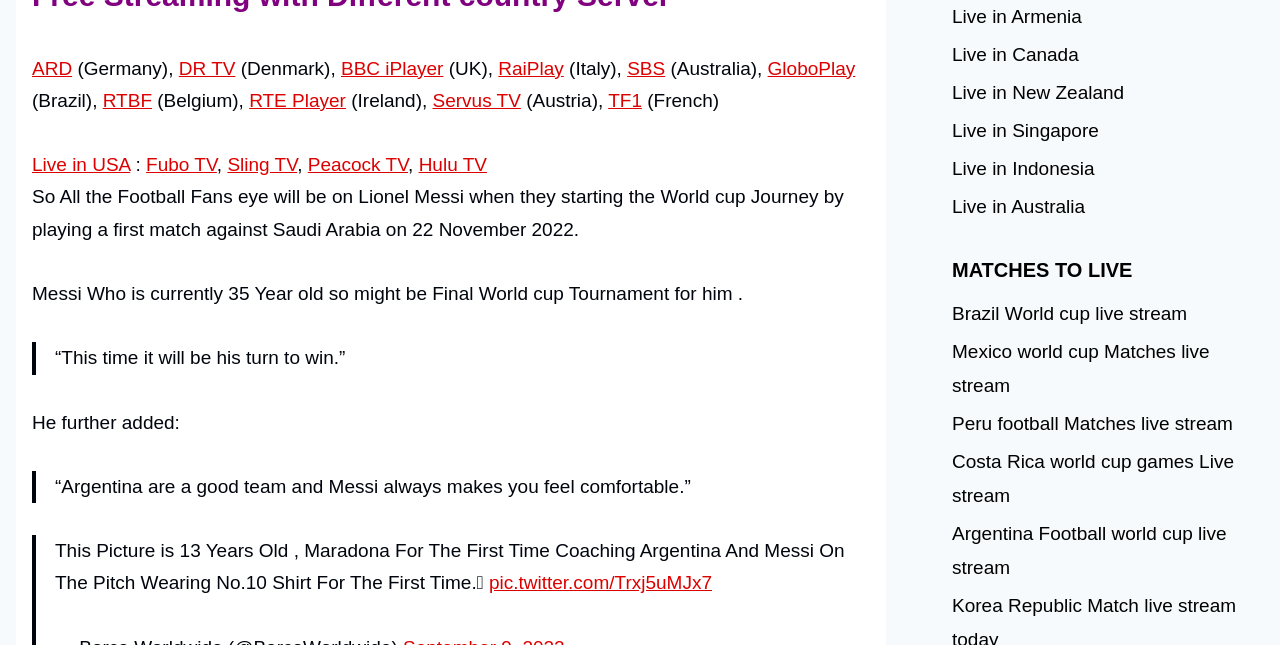Locate the bounding box of the UI element described in the following text: "SBS".

[0.49, 0.089, 0.52, 0.122]